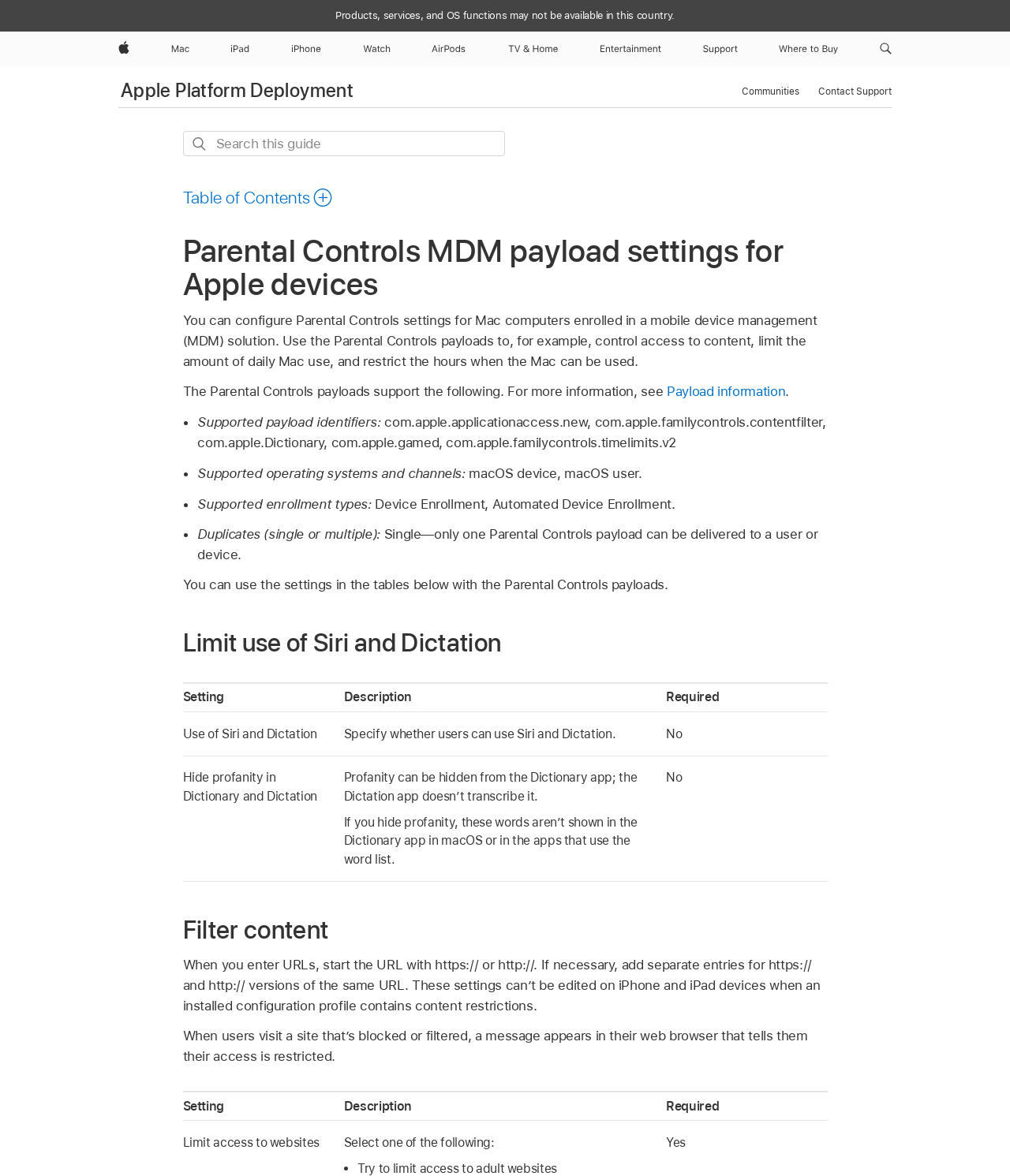What is the purpose of Parental Controls payloads?
Using the image as a reference, give an elaborate response to the question.

According to the webpage, the Parental Controls payloads are used to configure settings for Mac computers enrolled in a mobile device management (MDM) solution, allowing control over access to content, daily Mac use, and restricted hours.